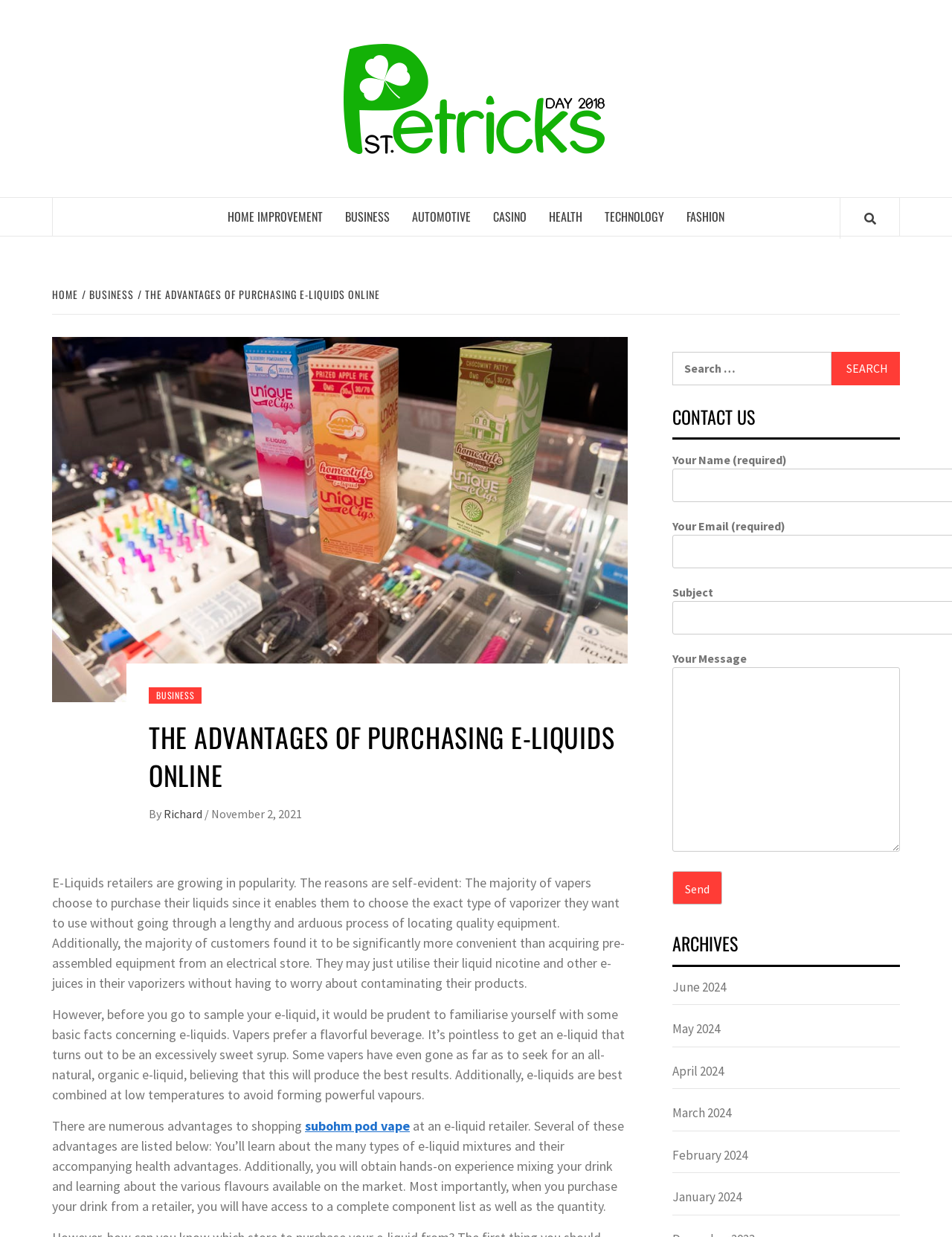Please identify the bounding box coordinates of the element's region that needs to be clicked to fulfill the following instruction: "Click on the 'Send' button". The bounding box coordinates should consist of four float numbers between 0 and 1, i.e., [left, top, right, bottom].

[0.706, 0.704, 0.759, 0.731]